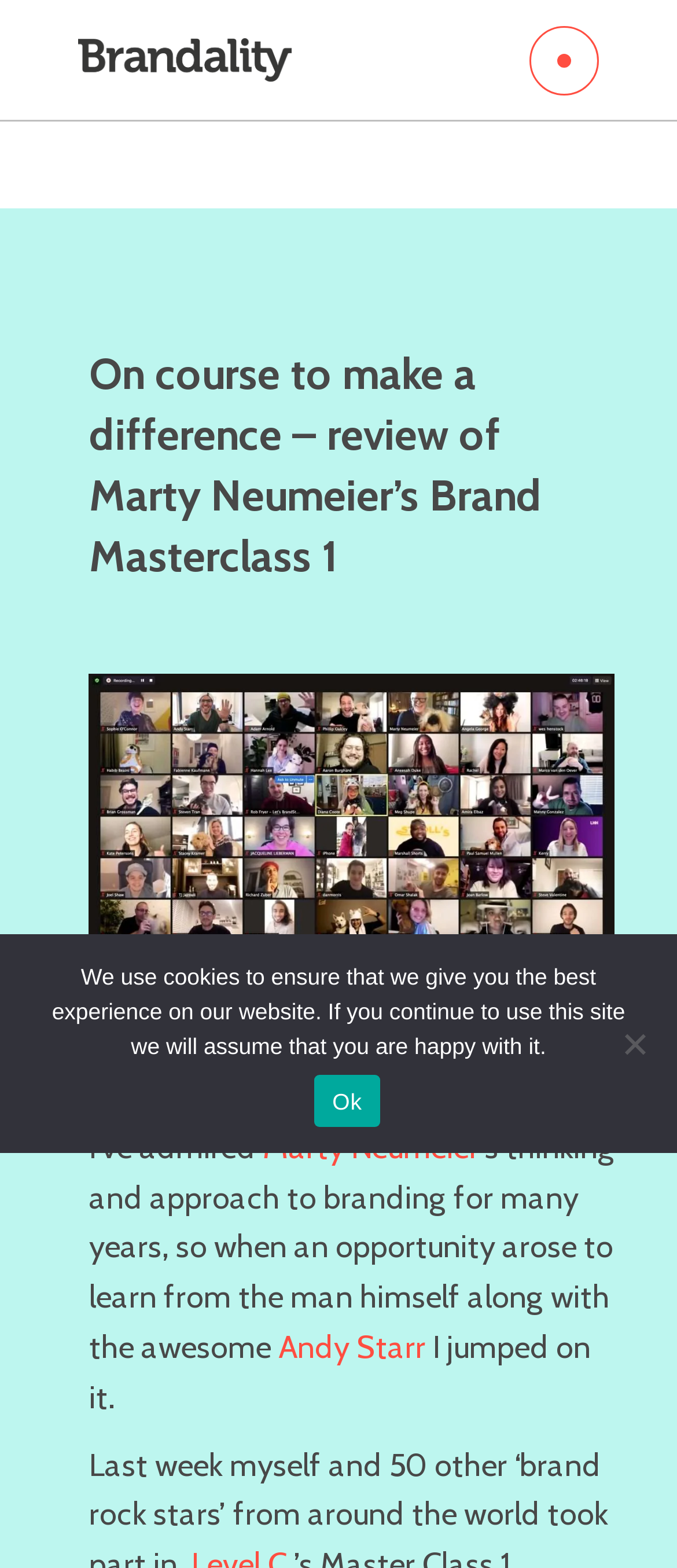Utilize the information from the image to answer the question in detail:
What is the purpose of the article?

The article appears to be a review of a course, specifically Marty Neumeier's Brand Masterclass 1, as indicated by the heading and the text that follows.